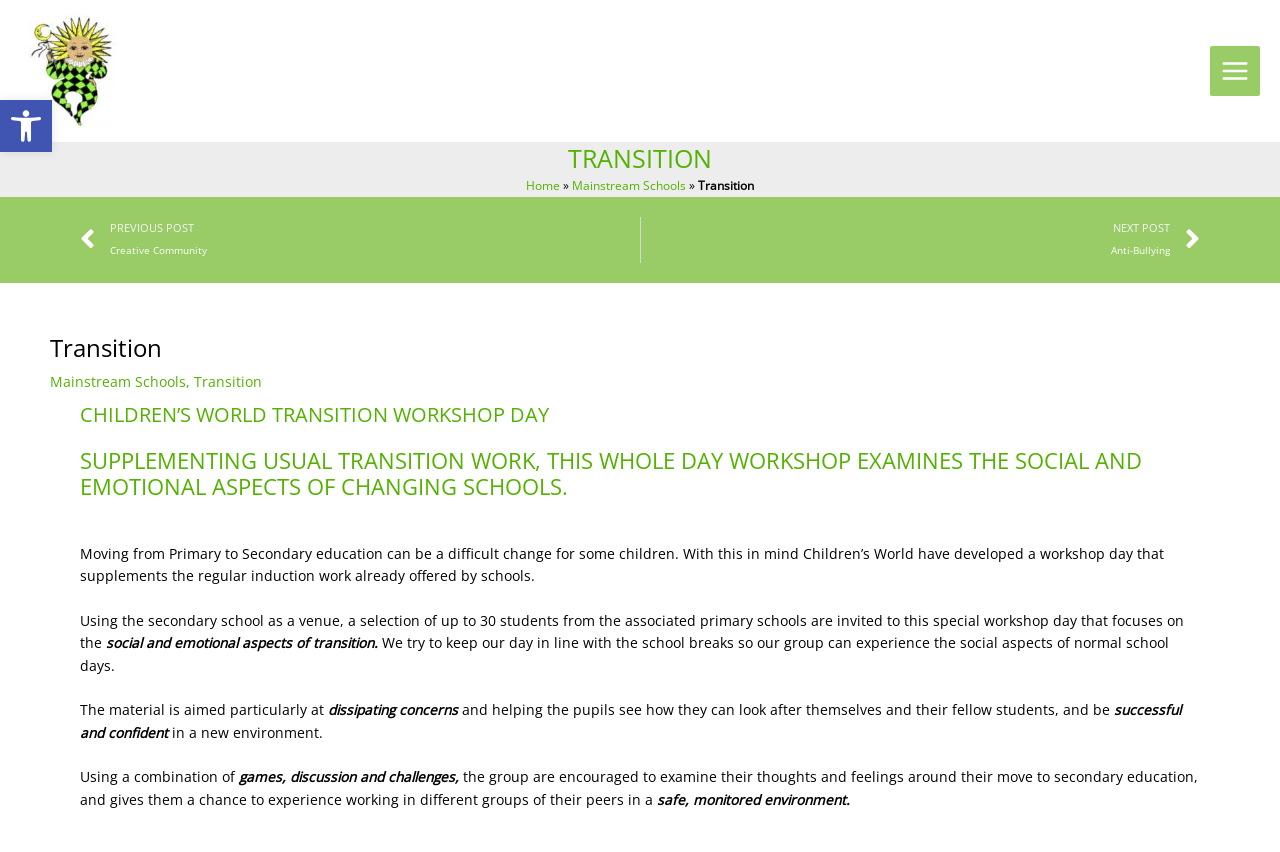Determine the bounding box coordinates of the region to click in order to accomplish the following instruction: "View previous post". Provide the coordinates as four float numbers between 0 and 1, specifically [left, top, right, bottom].

[0.062, 0.255, 0.5, 0.308]